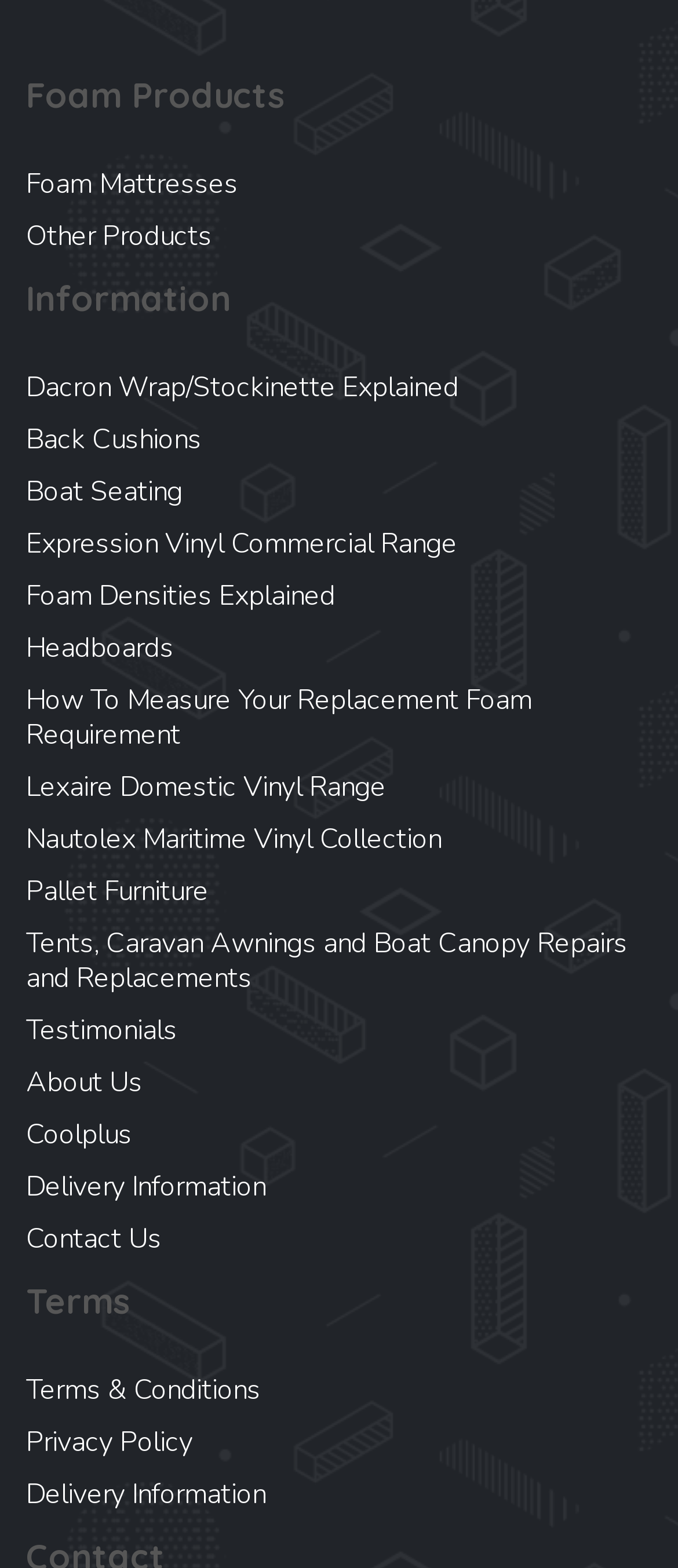Identify the bounding box coordinates of the clickable region to carry out the given instruction: "Click on Foam Mattresses".

[0.038, 0.105, 0.351, 0.129]